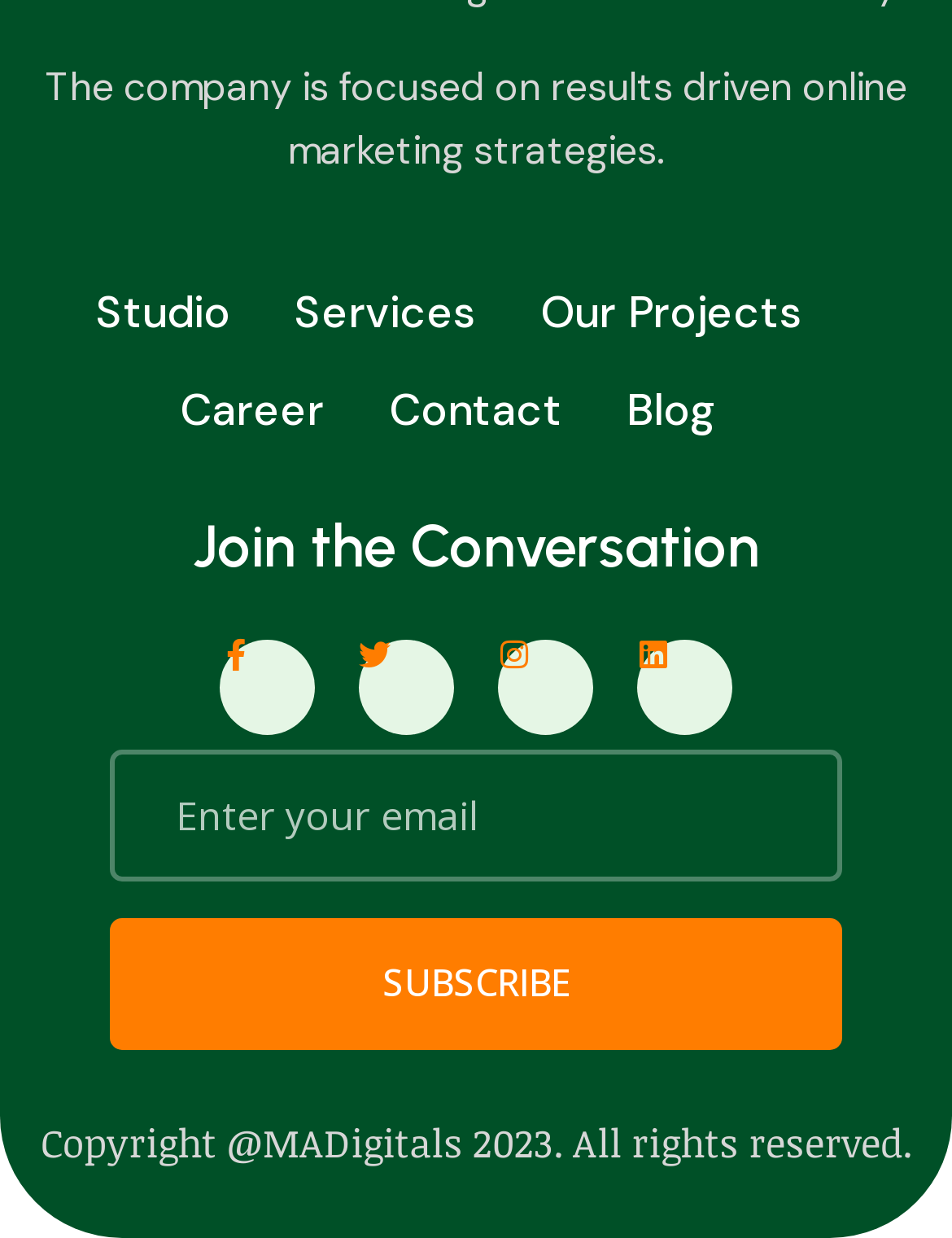What year is the copyright for?
Please provide a single word or phrase as your answer based on the screenshot.

2023